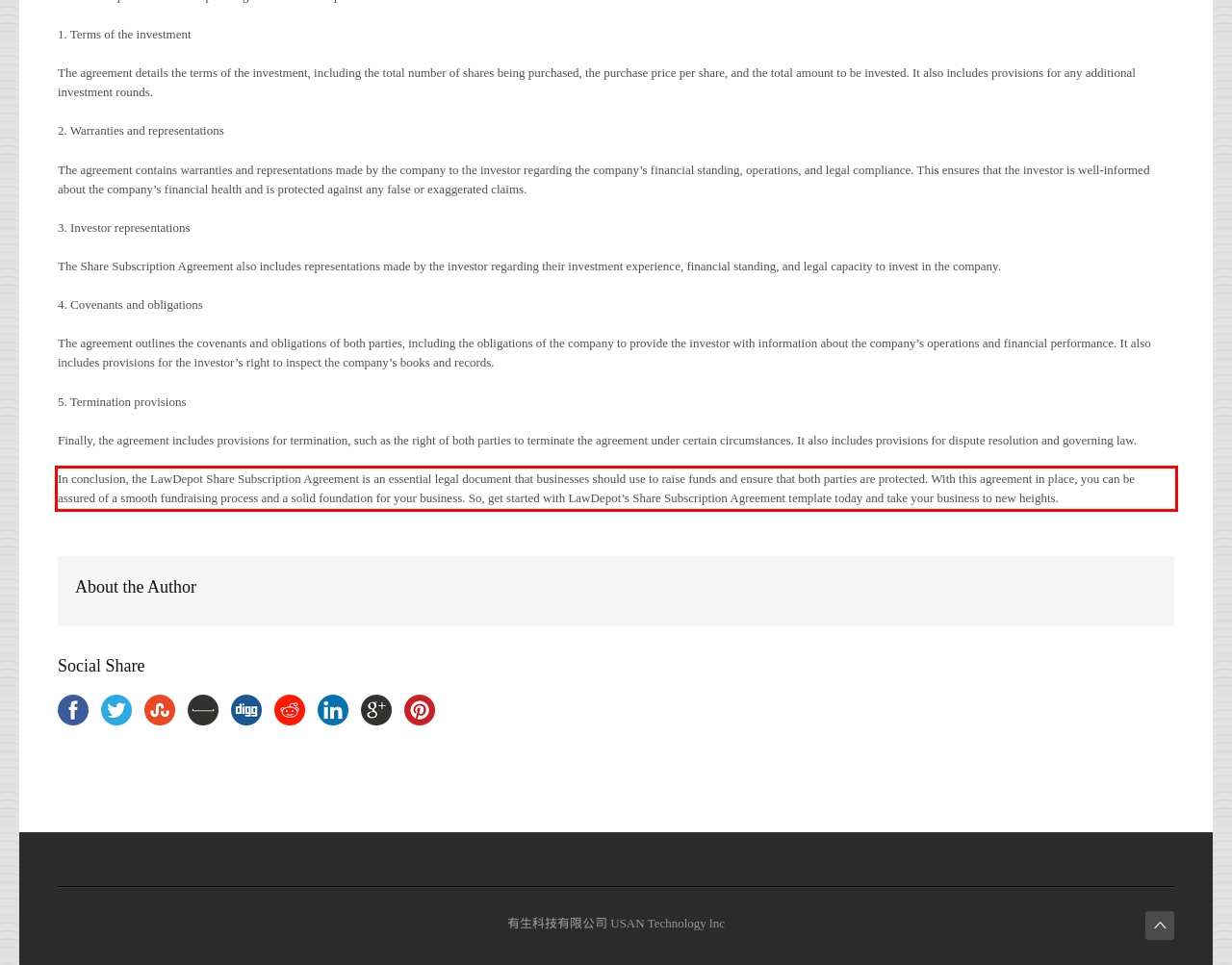With the provided screenshot of a webpage, locate the red bounding box and perform OCR to extract the text content inside it.

In conclusion, the LawDepot Share Subscription Agreement is an essential legal document that businesses should use to raise funds and ensure that both parties are protected. With this agreement in place, you can be assured of a smooth fundraising process and a solid foundation for your business. So, get started with LawDepot’s Share Subscription Agreement template today and take your business to new heights.